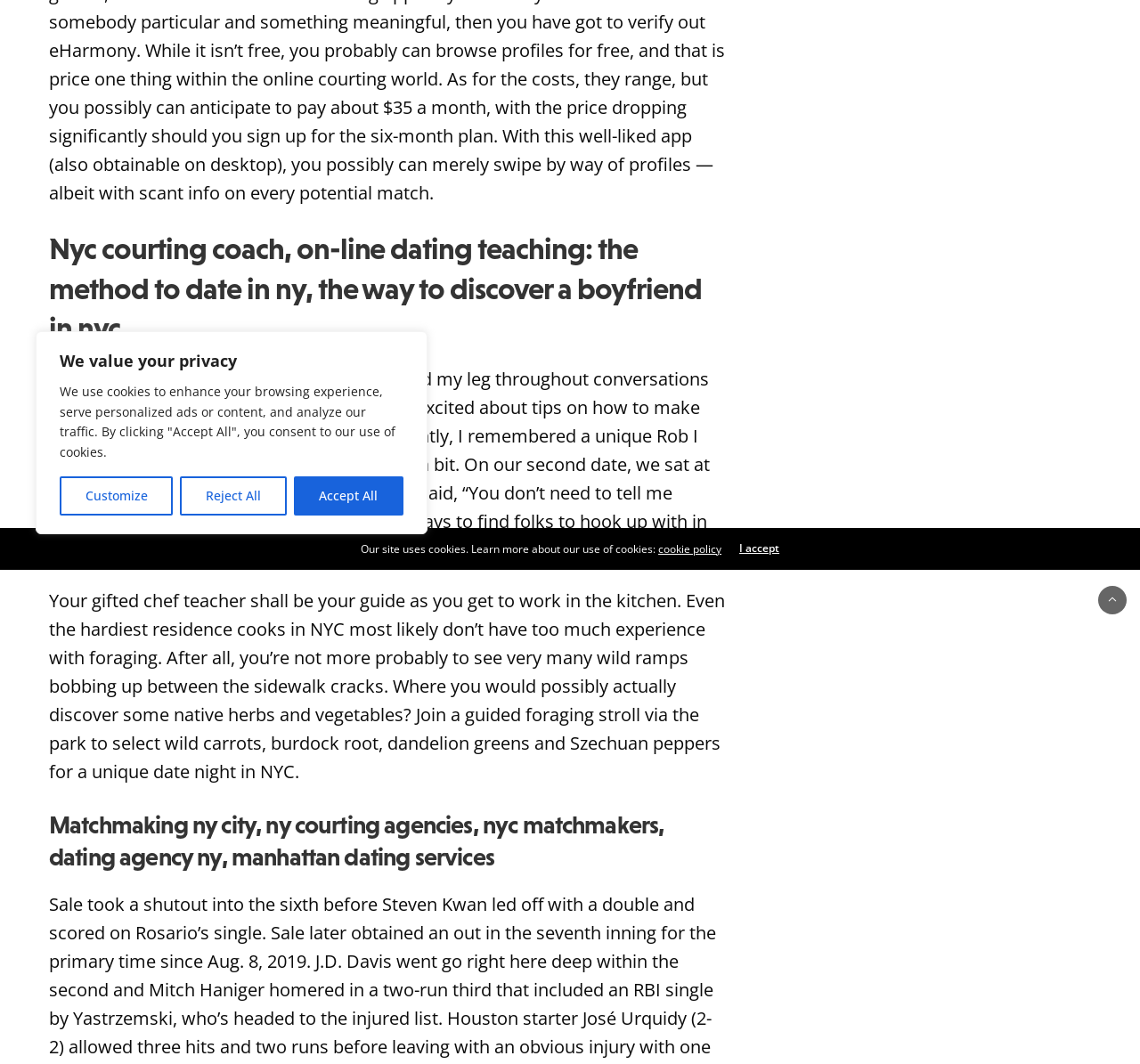Find the UI element described as: "go right here" and predict its bounding box coordinates. Ensure the coordinates are four float numbers between 0 and 1, [left, top, right, bottom].

[0.388, 0.893, 0.48, 0.916]